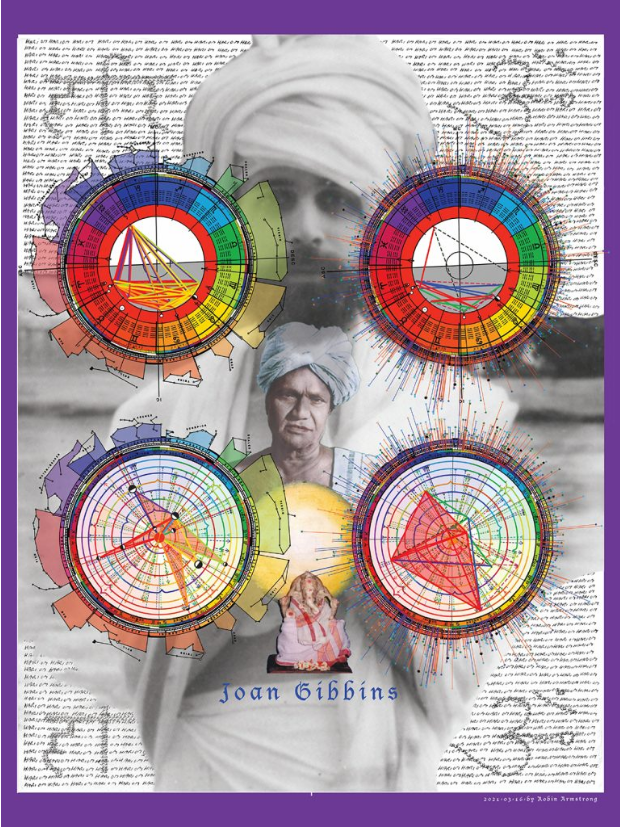What surrounds Joan Gibbins in the collage?
Using the details shown in the screenshot, provide a comprehensive answer to the question.

According to the caption, surrounding Joan Gibbins are four vibrant horoscope diagrams, each intricately designed with colorful segments representing celestial bodies and astrological symbols.